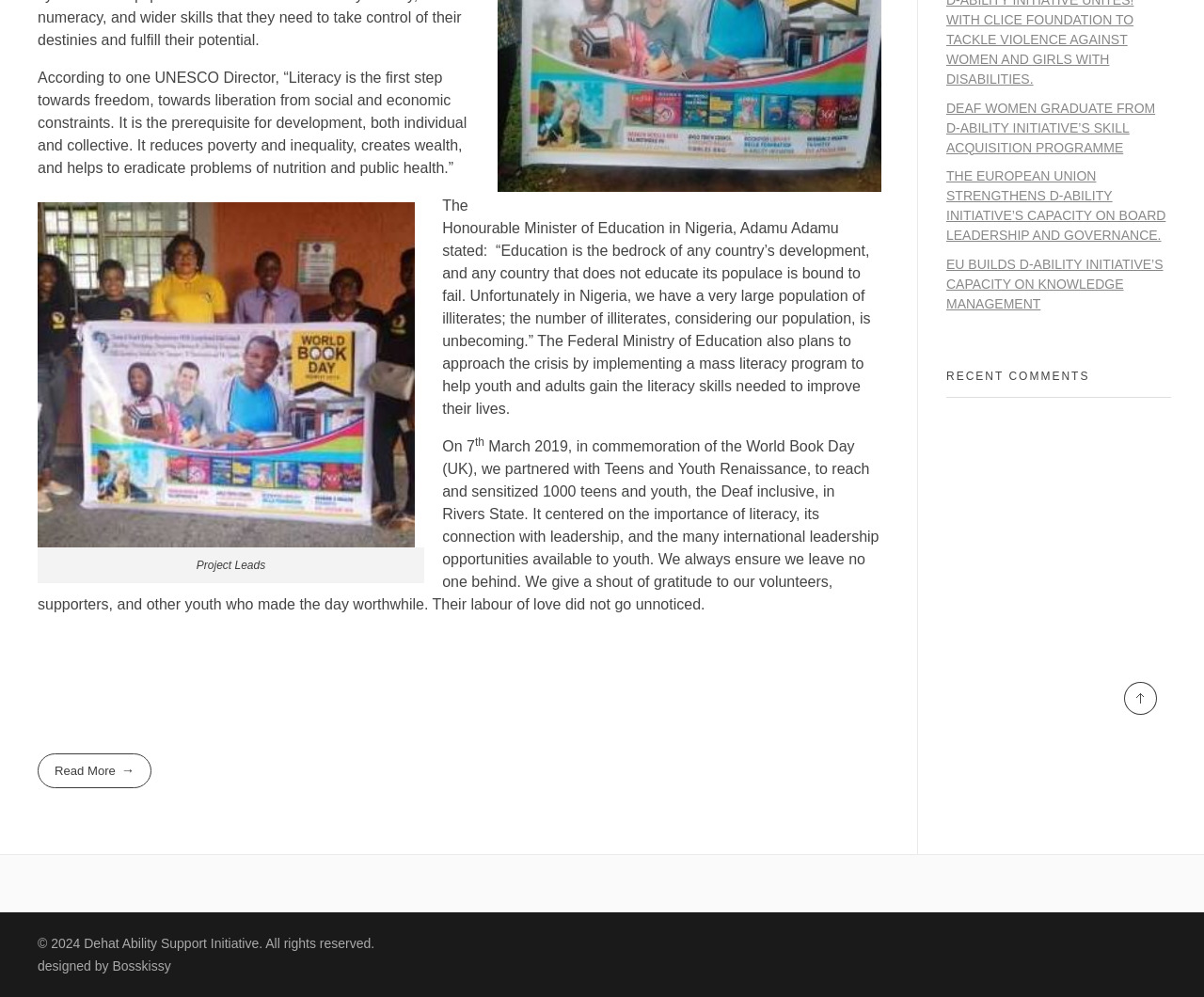Bounding box coordinates are specified in the format (top-left x, top-left y, bottom-right x, bottom-right y). All values are floating point numbers bounded between 0 and 1. Please provide the bounding box coordinate of the region this sentence describes: Read More

[0.031, 0.756, 0.126, 0.791]